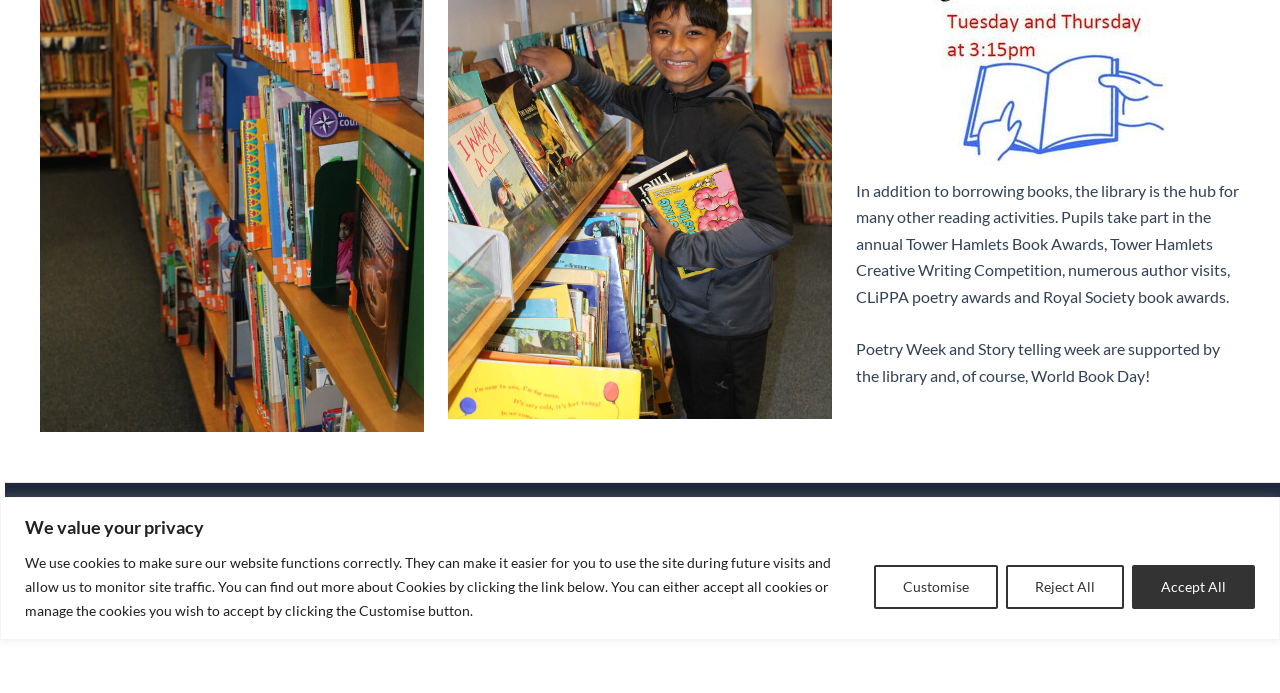Using the webpage screenshot, locate the HTML element that fits the following description and provide its bounding box: "Reject All".

[0.786, 0.815, 0.878, 0.878]